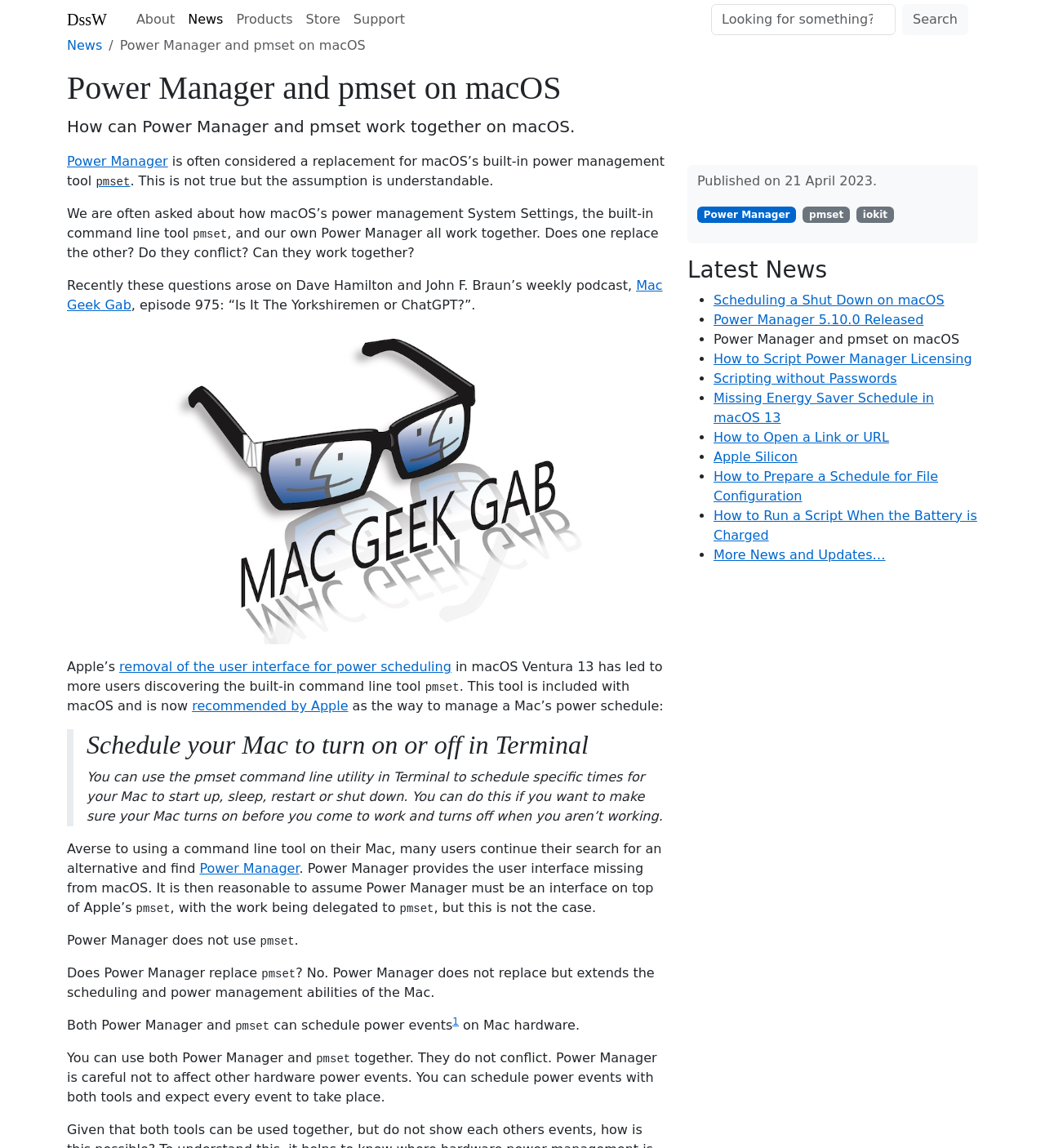Can Power Manager and pmset work together?
Respond to the question with a well-detailed and thorough answer.

According to the webpage, both Power Manager and pmset can schedule power events on Mac hardware, and they do not conflict. Power Manager is careful not to affect other hardware power events, so users can schedule power events with both tools and expect every event to take place.